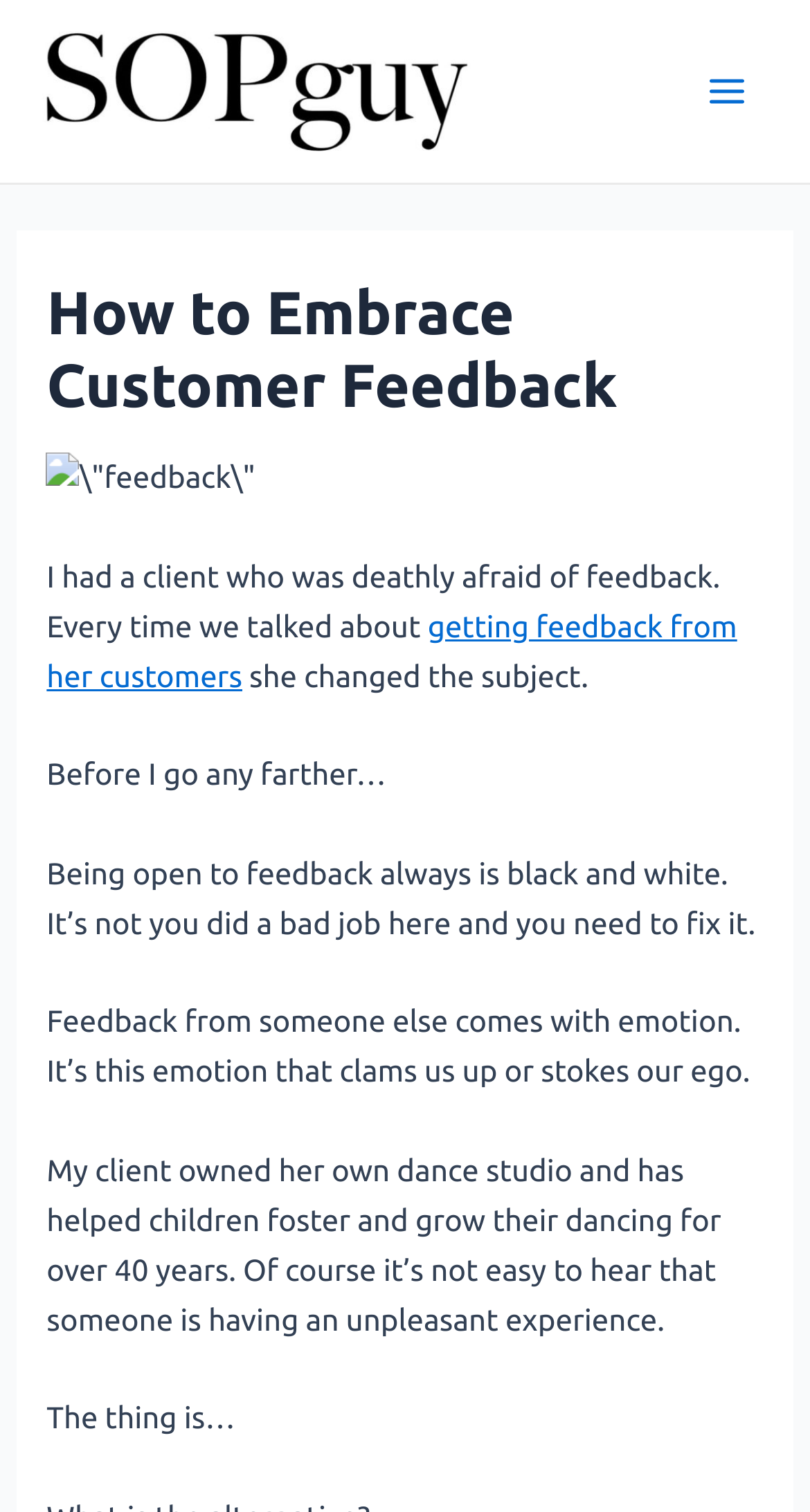What is the emotion associated with feedback?
Please give a detailed and elaborate explanation in response to the question.

According to the text, 'Feedback from someone else comes with emotion.' This suggests that feedback is accompanied by emotions.